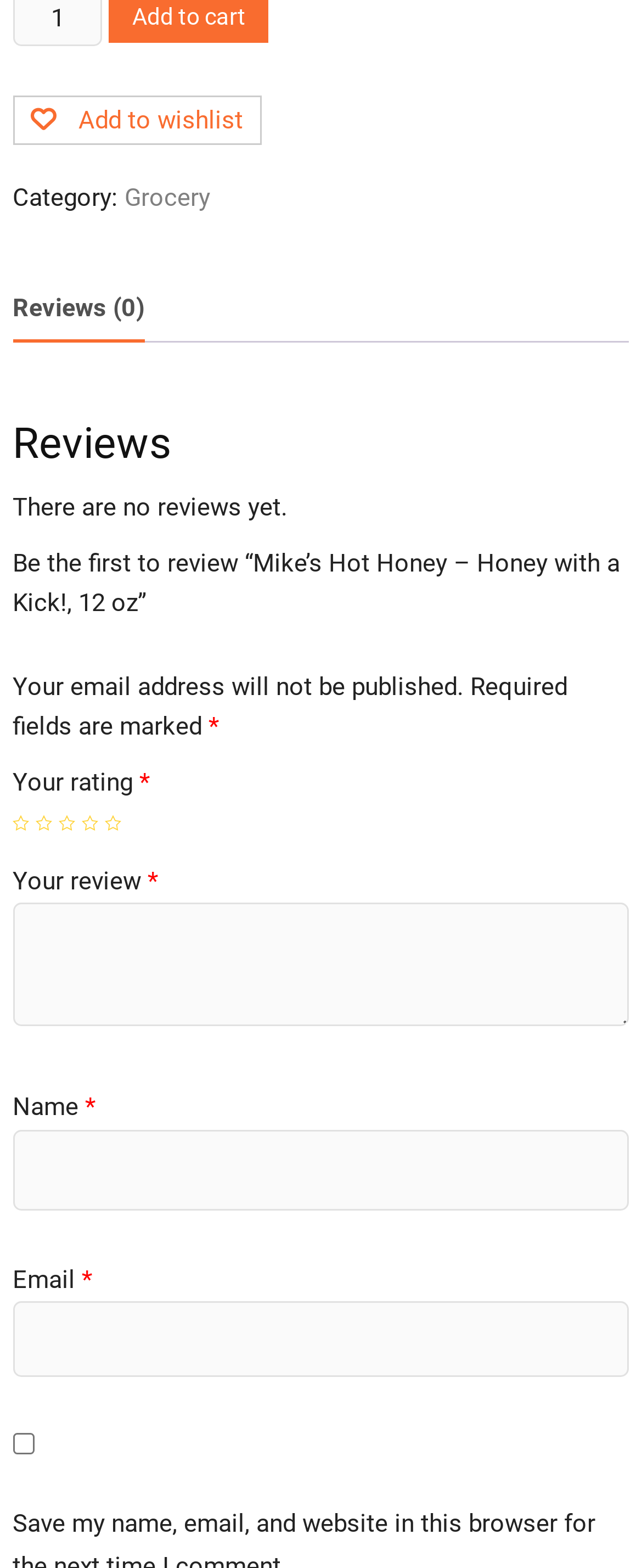Find the bounding box coordinates for the area that should be clicked to accomplish the instruction: "Select category".

[0.194, 0.117, 0.328, 0.136]